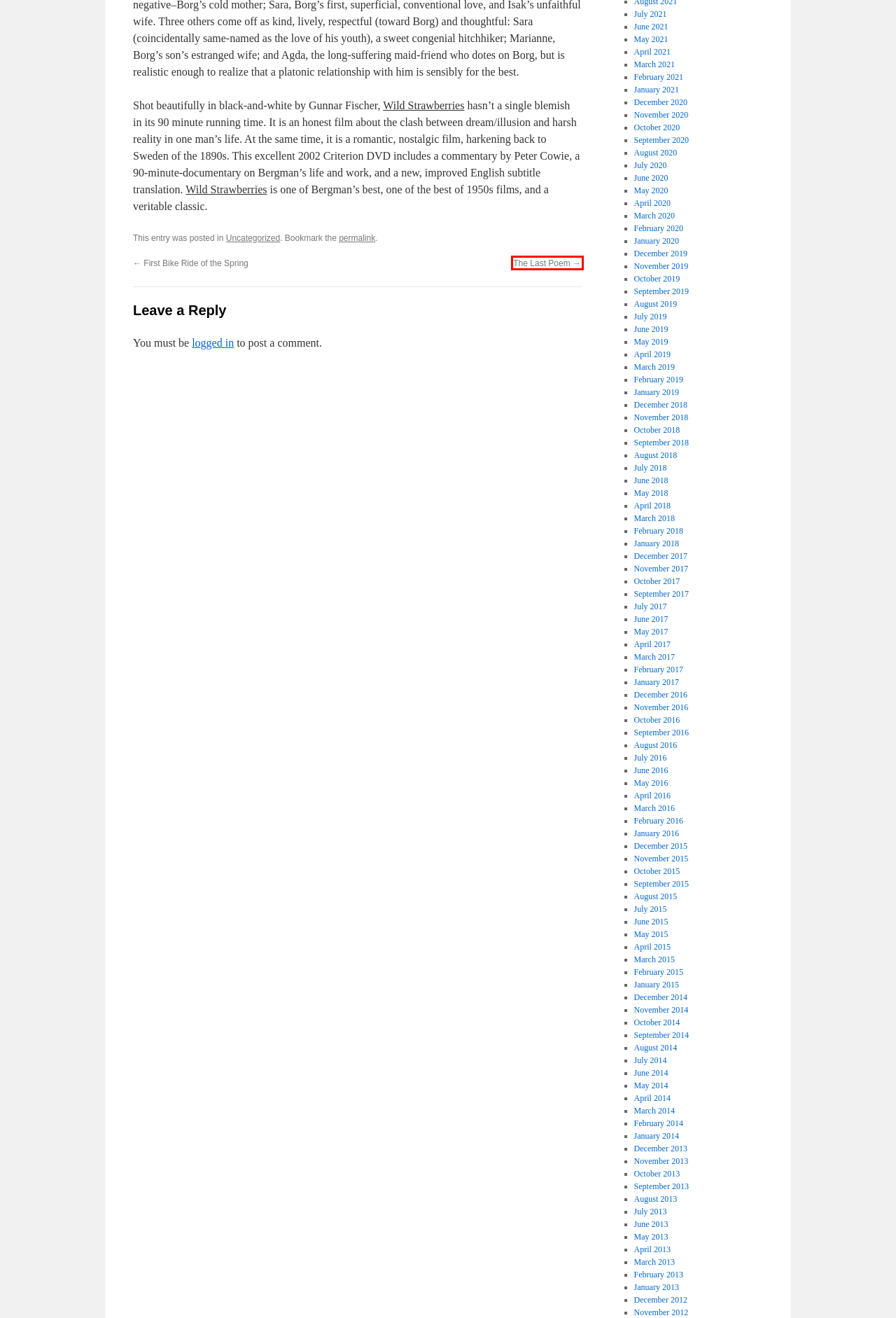Analyze the screenshot of a webpage featuring a red rectangle around an element. Pick the description that best fits the new webpage after interacting with the element inside the red bounding box. Here are the candidates:
A. The Last Poem | To thine own self be true
B. November | 2016 | To thine own self be true
C. December | 2015 | To thine own self be true
D. April | 2020 | To thine own self be true
E. July | 2020 | To thine own self be true
F. December | 2018 | To thine own self be true
G. July | 2014 | To thine own self be true
H. December | 2016 | To thine own self be true

A